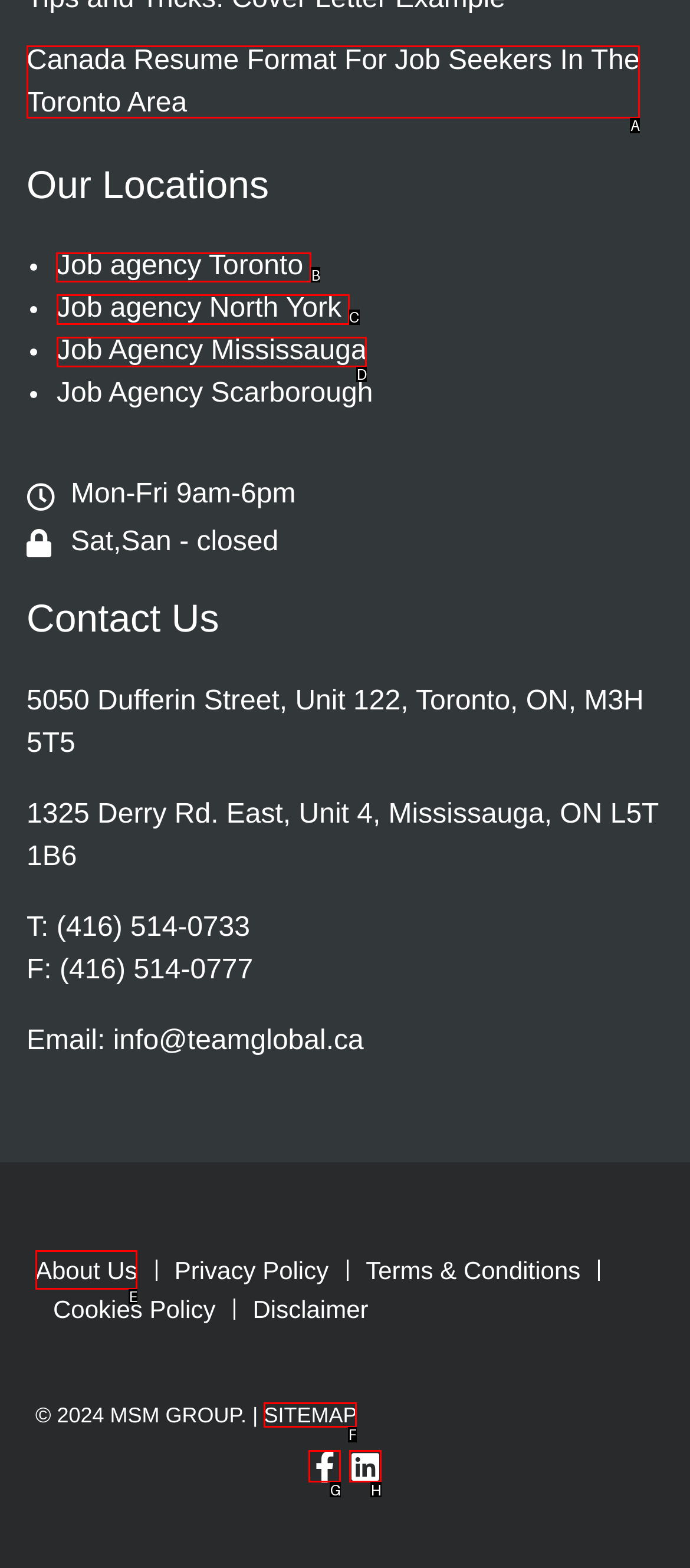Which UI element's letter should be clicked to achieve the task: Click the link to Job agency Toronto
Provide the letter of the correct choice directly.

B